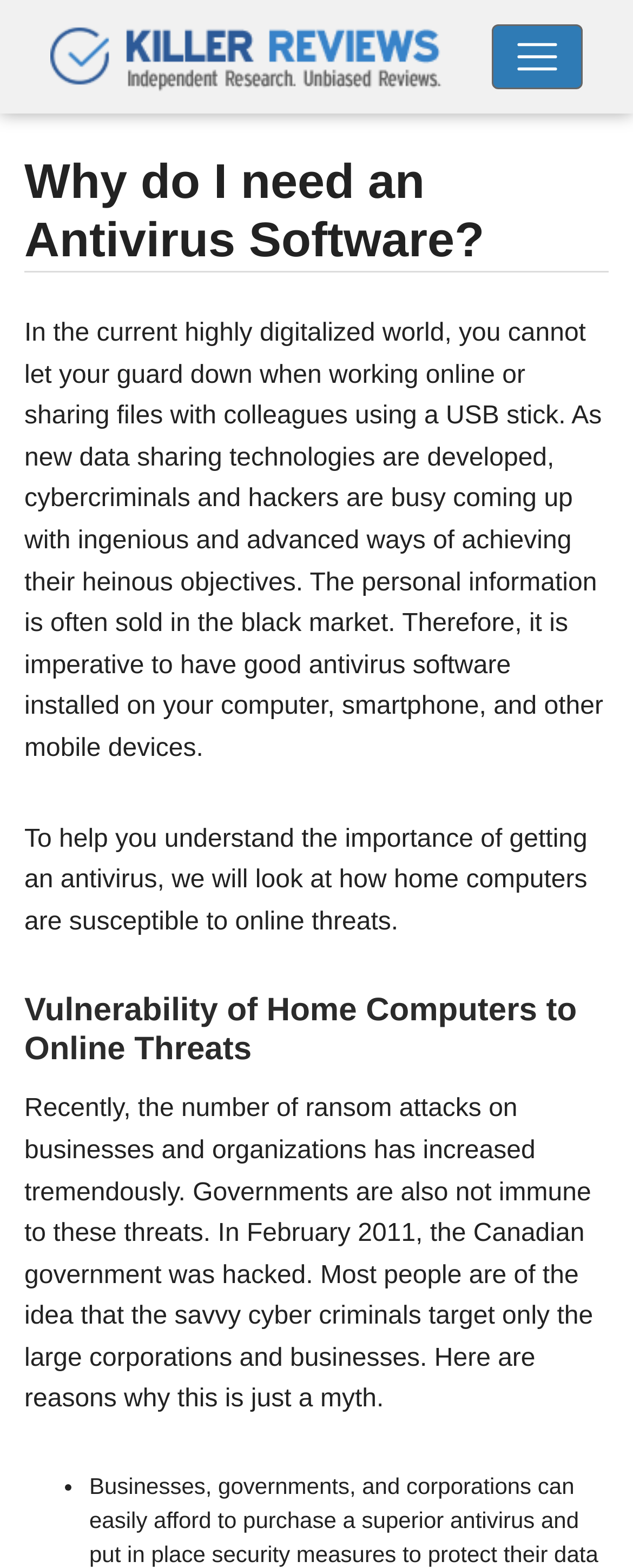Identify and extract the main heading of the webpage.

Killer Top 10 Reviews